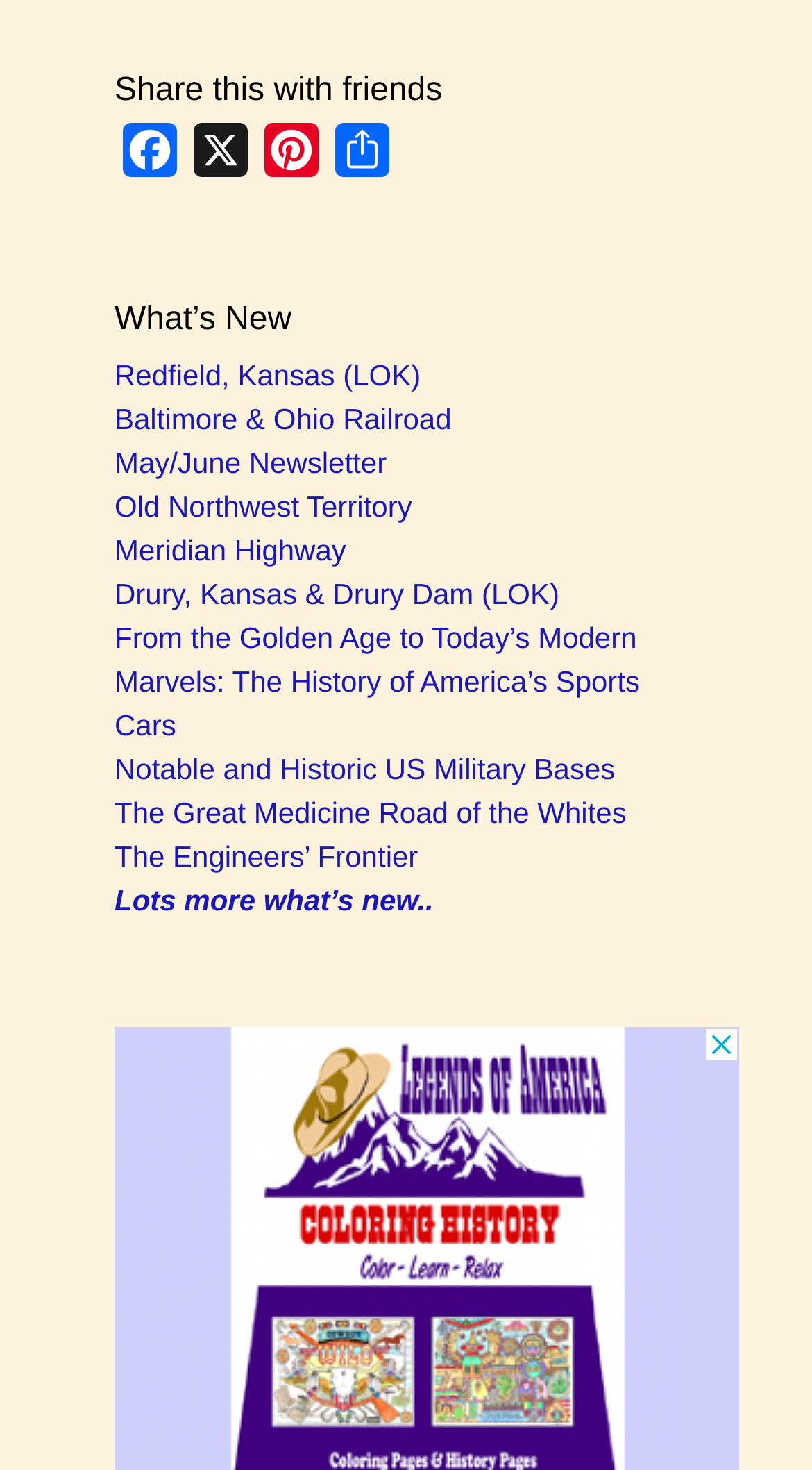What is the last article link listed under 'What’s New'? Please answer the question using a single word or phrase based on the image.

The Engineers’ Frontier